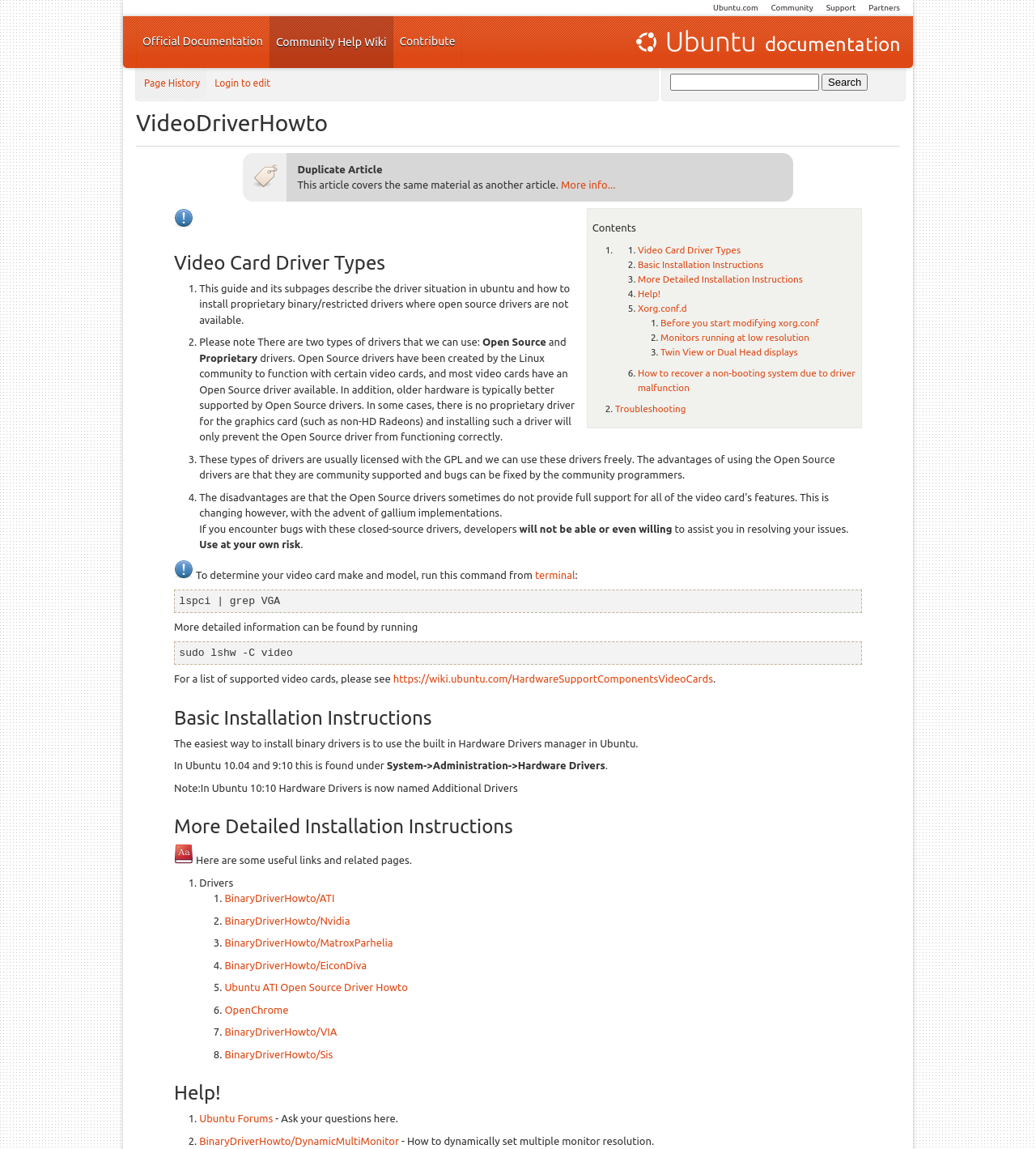Where can I find a list of supported video cards?
Provide a concise answer using a single word or phrase based on the image.

https://wiki.ubuntu.com/HardwareSupportComponentsVideoCards